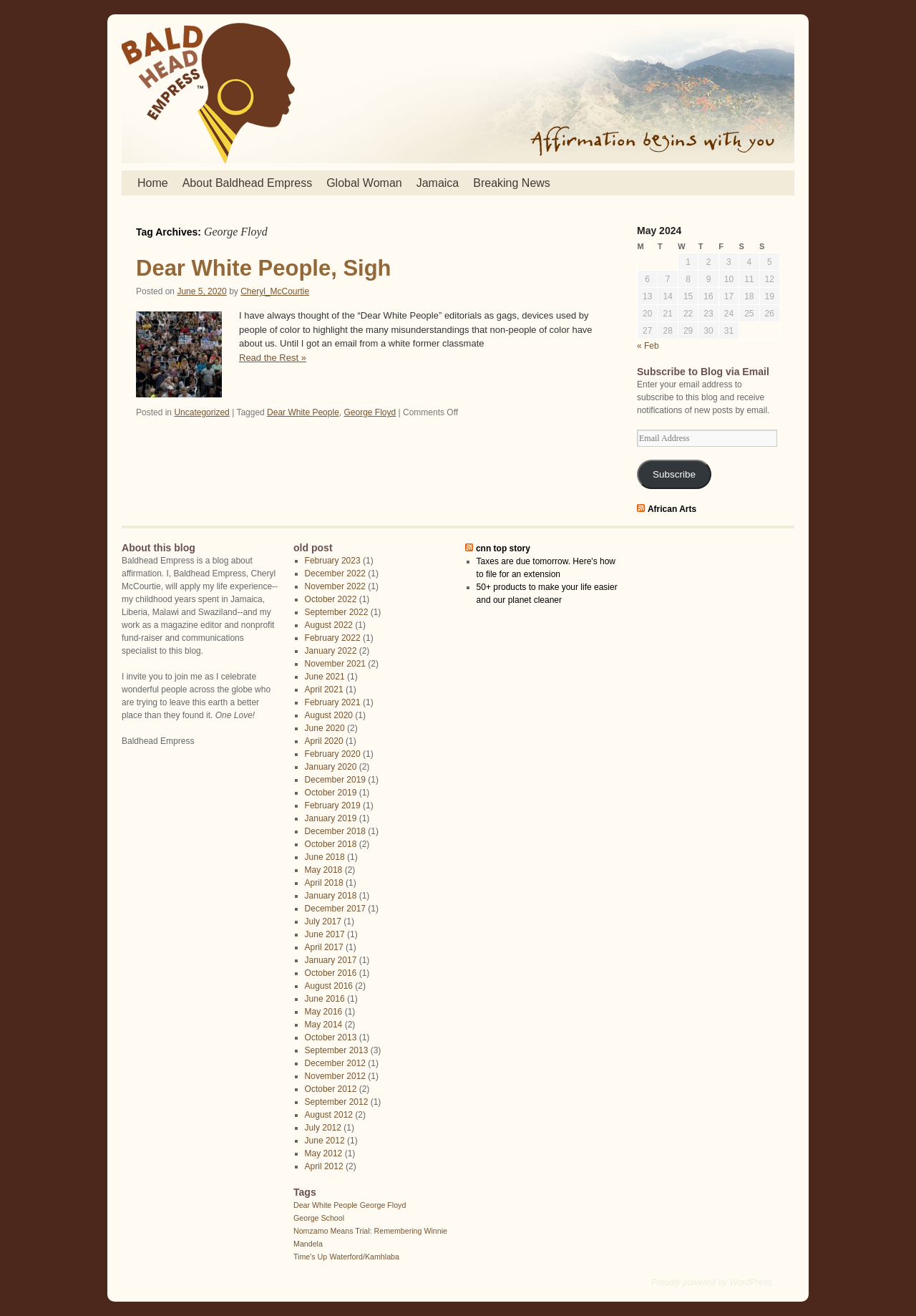Identify the bounding box coordinates of the section to be clicked to complete the task described by the following instruction: "Subscribe to the blog via email". The coordinates should be four float numbers between 0 and 1, formatted as [left, top, right, bottom].

[0.695, 0.277, 0.852, 0.287]